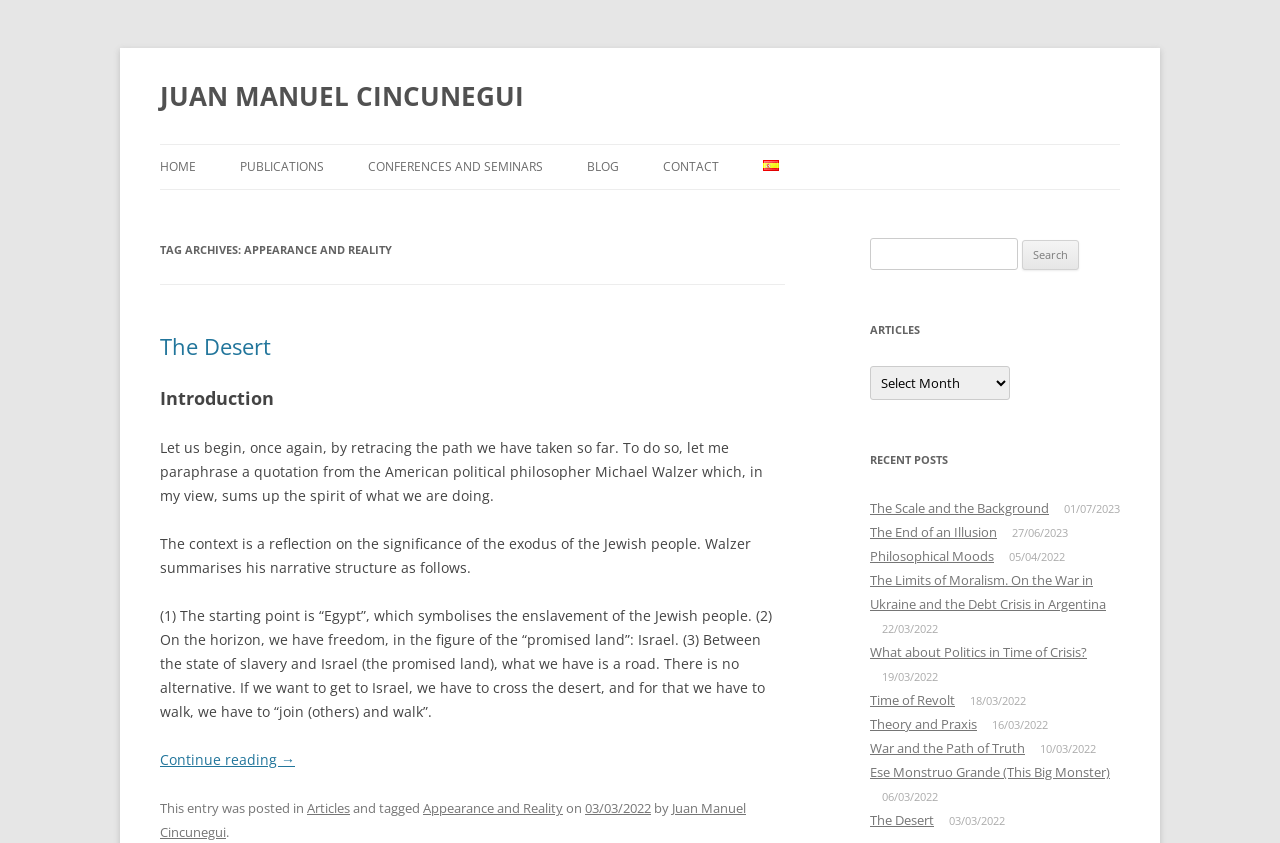How many navigation links are at the top of the webpage?
Your answer should be a single word or phrase derived from the screenshot.

7